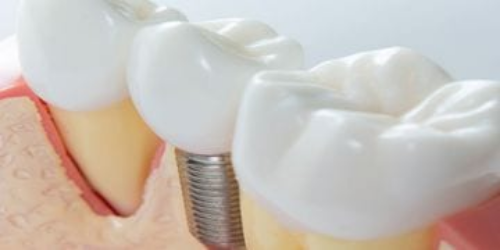Elaborate on the elements present in the image.

The image showcases a detailed representation of a dental implant setup, illustrating the natural teeth alongside a meticulously placed implant. The implant is designed to replace a missing tooth, demonstrating how it integrates with the surrounding gum and bone structure. This visual highlights the effectiveness of dental implants in providing a solution that closely resembles natural teeth, offering both aesthetic and functional benefits. It emphasizes the importance of dental implants as a reliable option for those looking to restore their smiles and maintain daily activities without concern for their dental health.